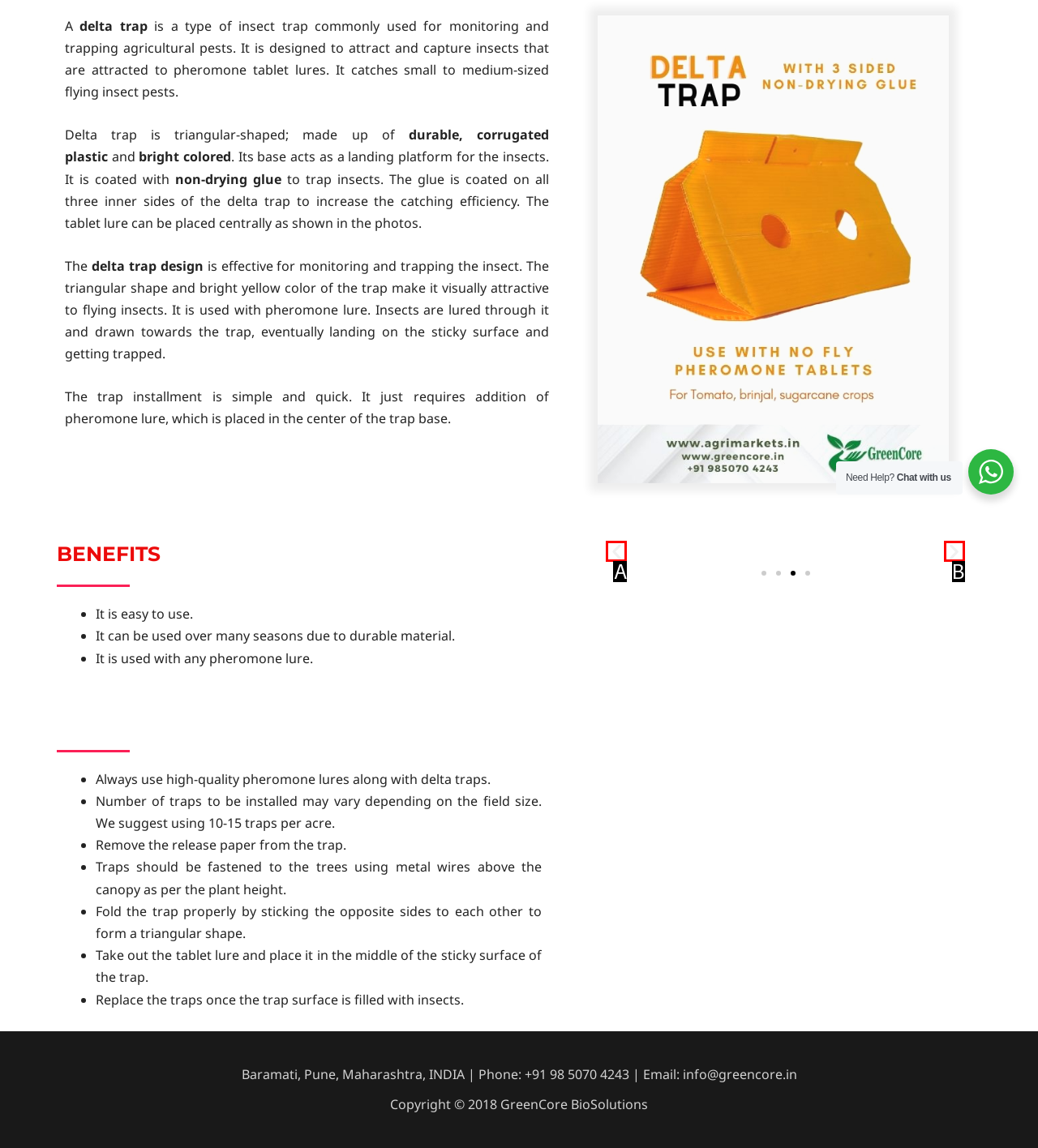Identify the option that corresponds to the description: aria-label="Previous slide". Provide only the letter of the option directly.

A